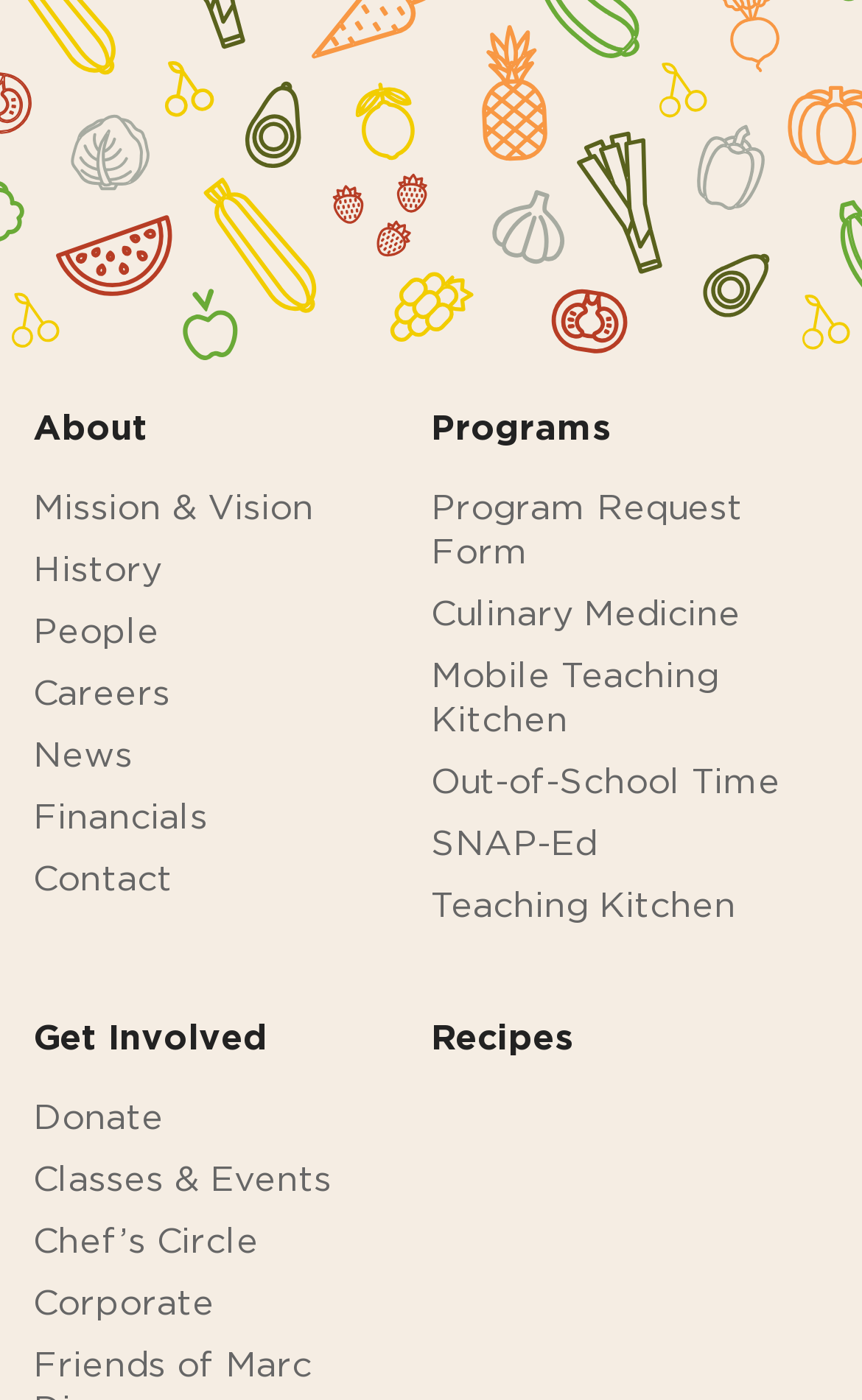Specify the bounding box coordinates of the element's region that should be clicked to achieve the following instruction: "donate to the organization". The bounding box coordinates consist of four float numbers between 0 and 1, in the format [left, top, right, bottom].

[0.038, 0.785, 0.19, 0.81]